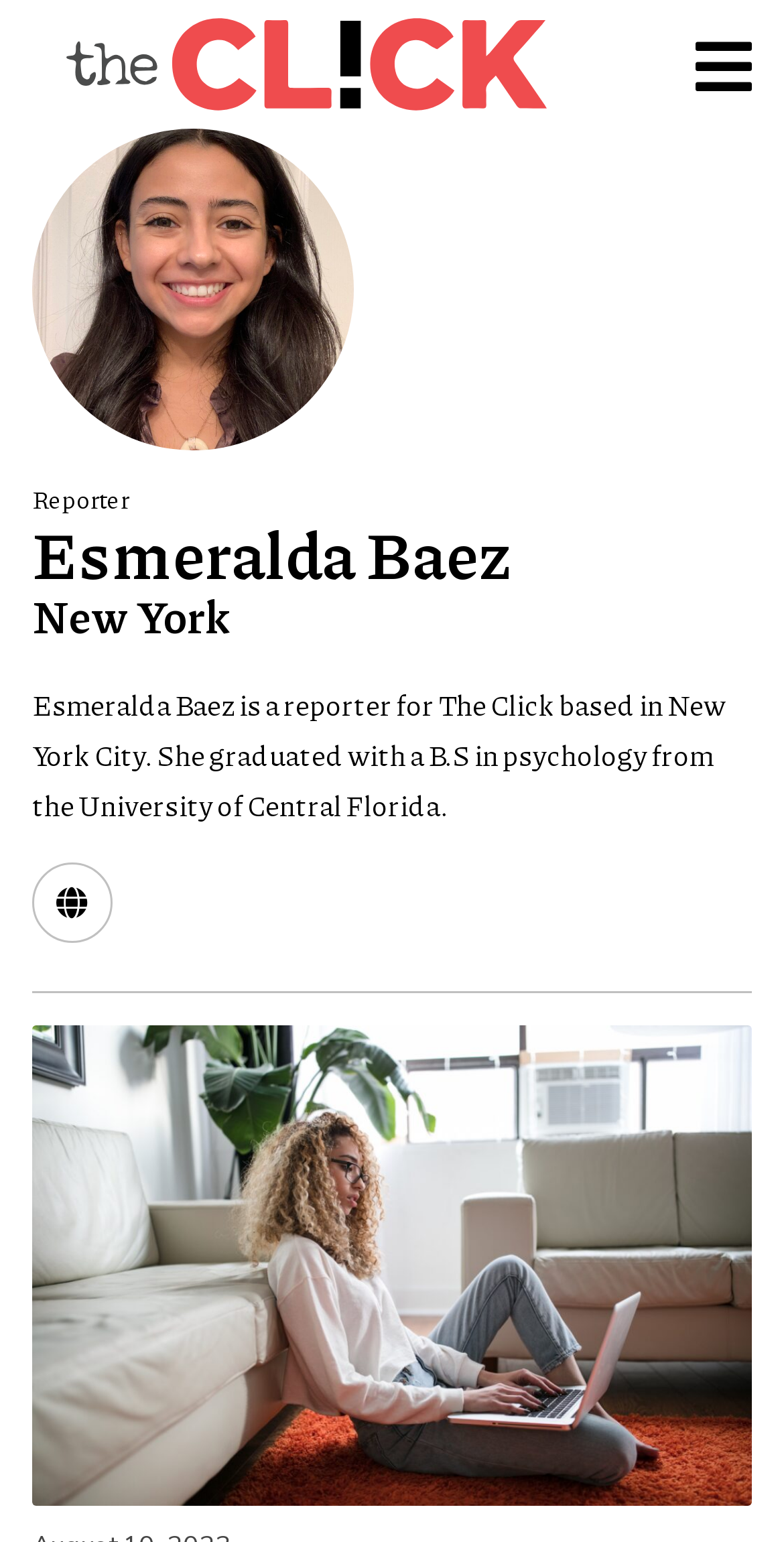Find the bounding box coordinates for the element described here: "Website (Opens in new tab)".

[0.041, 0.56, 0.144, 0.612]